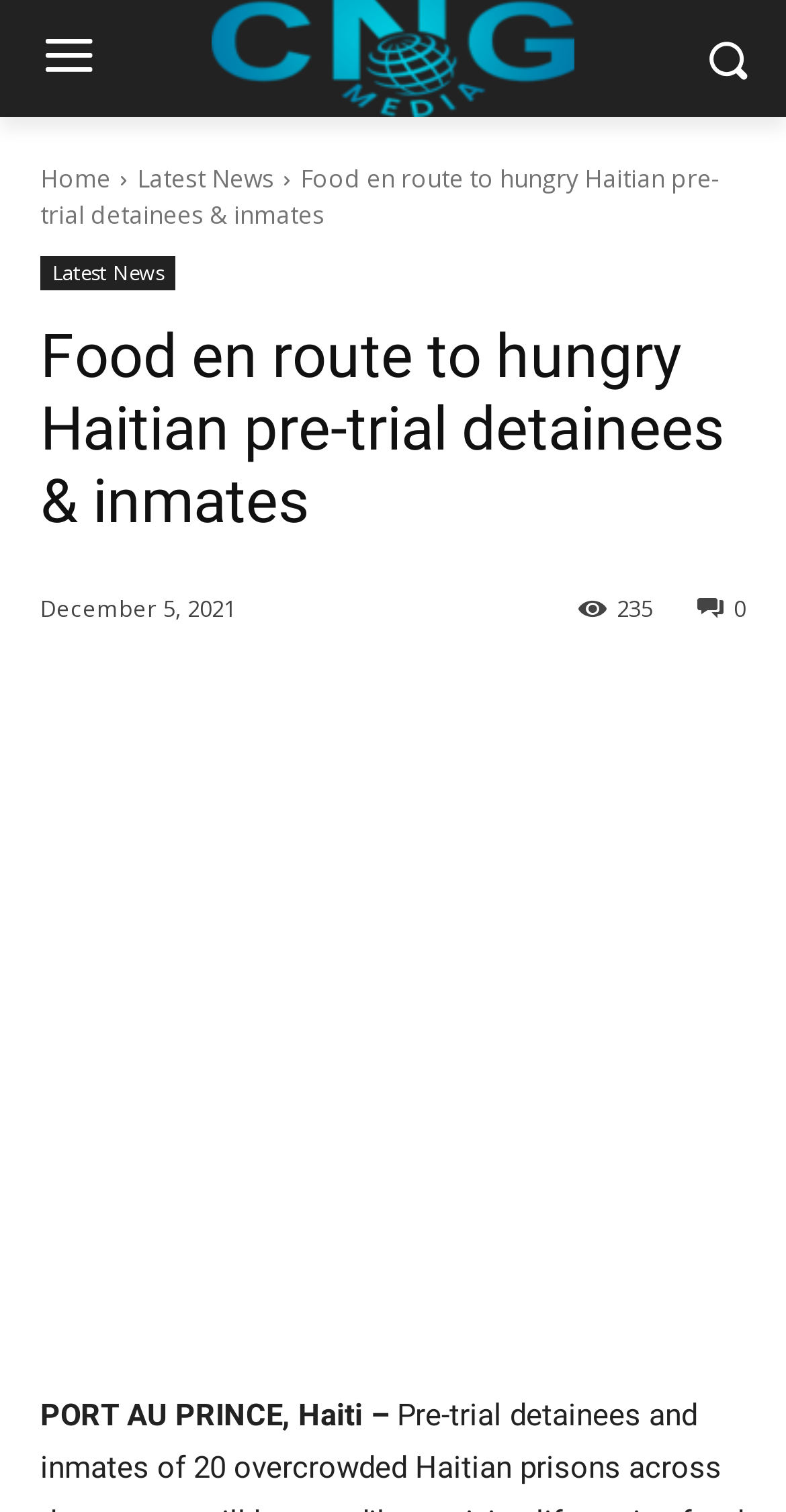Determine the coordinates of the bounding box that should be clicked to complete the instruction: "View the image". The coordinates should be represented by four float numbers between 0 and 1: [left, top, right, bottom].

[0.896, 0.002, 0.953, 0.076]